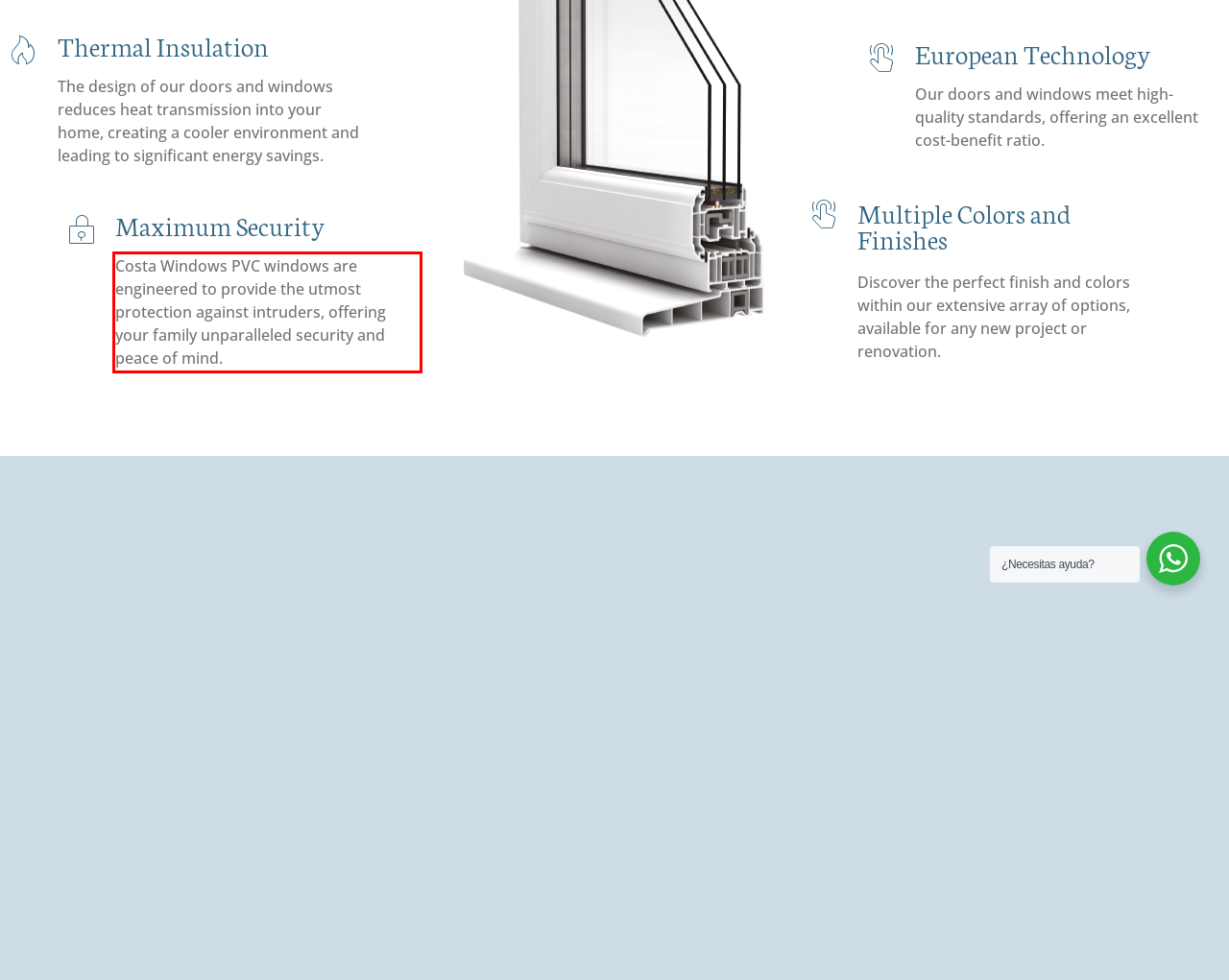In the screenshot of the webpage, find the red bounding box and perform OCR to obtain the text content restricted within this red bounding box.

Costa Windows PVC windows are engineered to provide the utmost protection against intruders, offering your family unparalleled security and peace of mind.